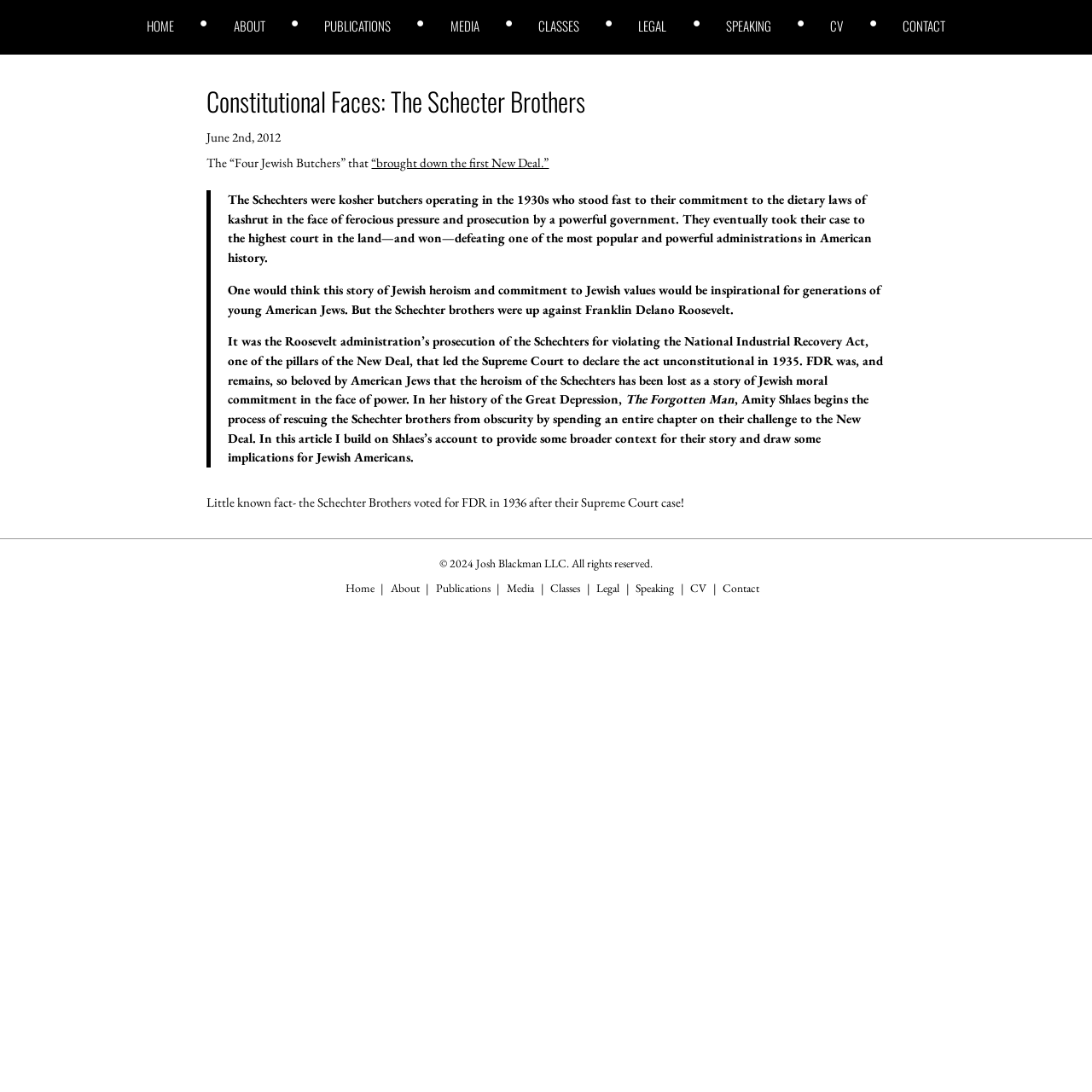Provide an in-depth caption for the contents of the webpage.

This webpage is a blog site for lawyer Josh Blackman, focused on Constitutional Faces: The Schecter Brothers. At the top, there is a navigation menu with 9 links: HOME, ABOUT, PUBLICATIONS, MEDIA, CLASSES, LEGAL, SPEAKING, CV, and CONTACT, evenly spaced and aligned horizontally.

Below the navigation menu, there is a main content area that takes up most of the page. It features an article with a heading "Constitutional Faces: The Schecter Brothers" and a link with the same text. The article is dated June 2nd, 2012, and has a brief introduction followed by a blockquote with three paragraphs of text. The blockquote discusses the story of the Schechter brothers, who were kosher butchers who stood up to the government's pressure and prosecution, eventually taking their case to the Supreme Court and winning.

The article continues with more text, including a mention of a book titled "The Forgotten Man" and a surprising fact about the Schechter Brothers voting for FDR in 1936 after their Supreme Court case.

At the bottom of the page, there is a footer section with a copyright notice "© 2024 Josh Blackman LLC. All rights reserved." and a secondary navigation menu with the same 9 links as the top navigation menu, but in a more compact layout.